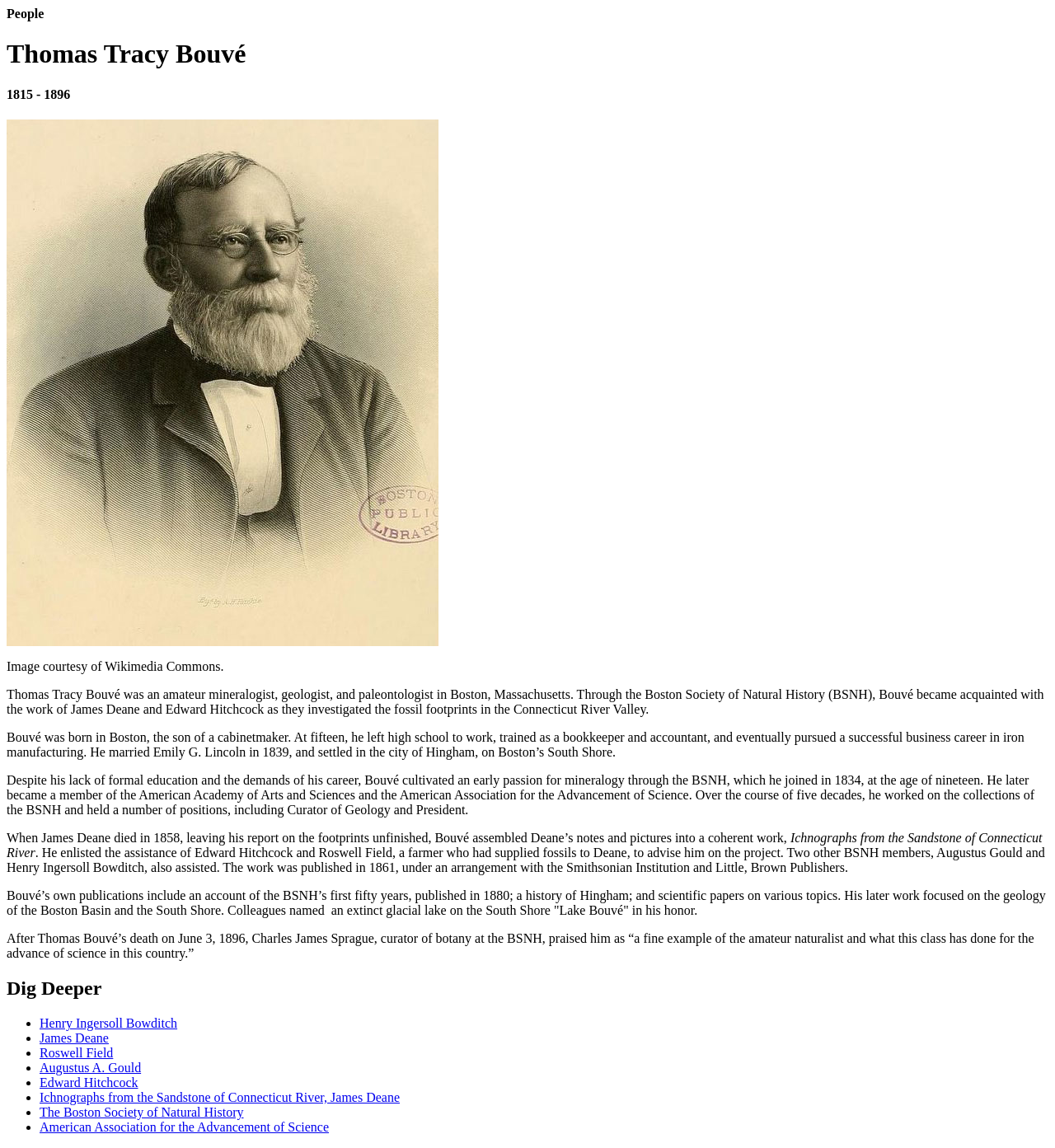What is the name of the publication that Thomas Tracy Bouvé worked on after James Deane's death?
Using the visual information from the image, give a one-word or short-phrase answer.

Ichnographs from the Sandstone of Connecticut River